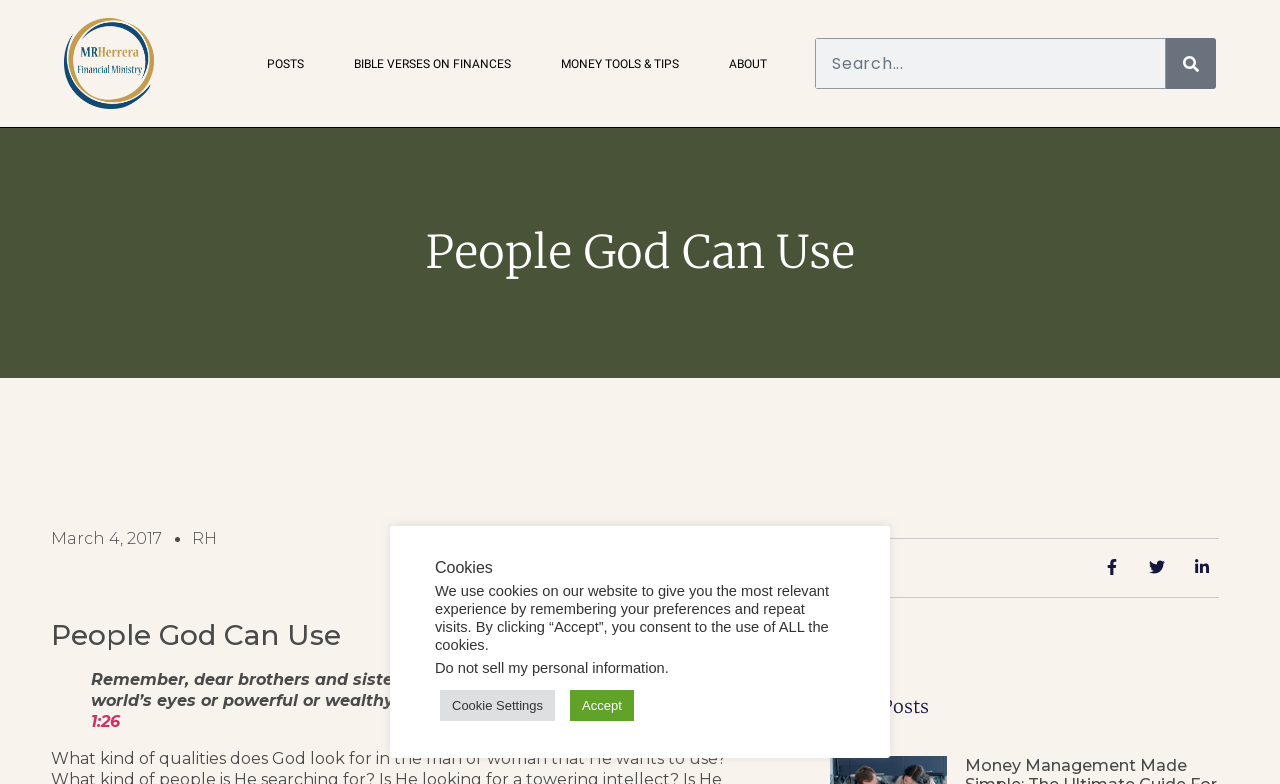Please determine the main heading text of this webpage.

People God Can Use